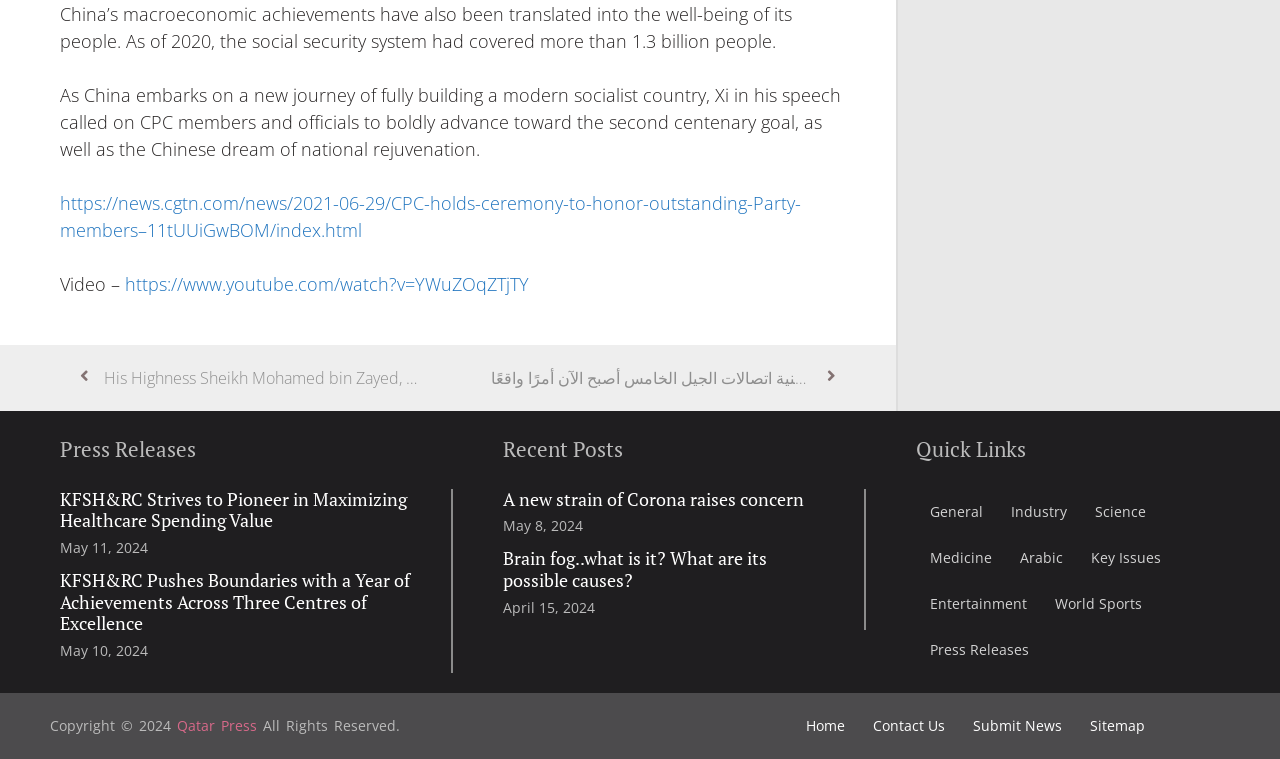Given the description of the UI element: "Sitemap", predict the bounding box coordinates in the form of [left, top, right, bottom], with each value being a float between 0 and 1.

[0.841, 0.926, 0.905, 0.987]